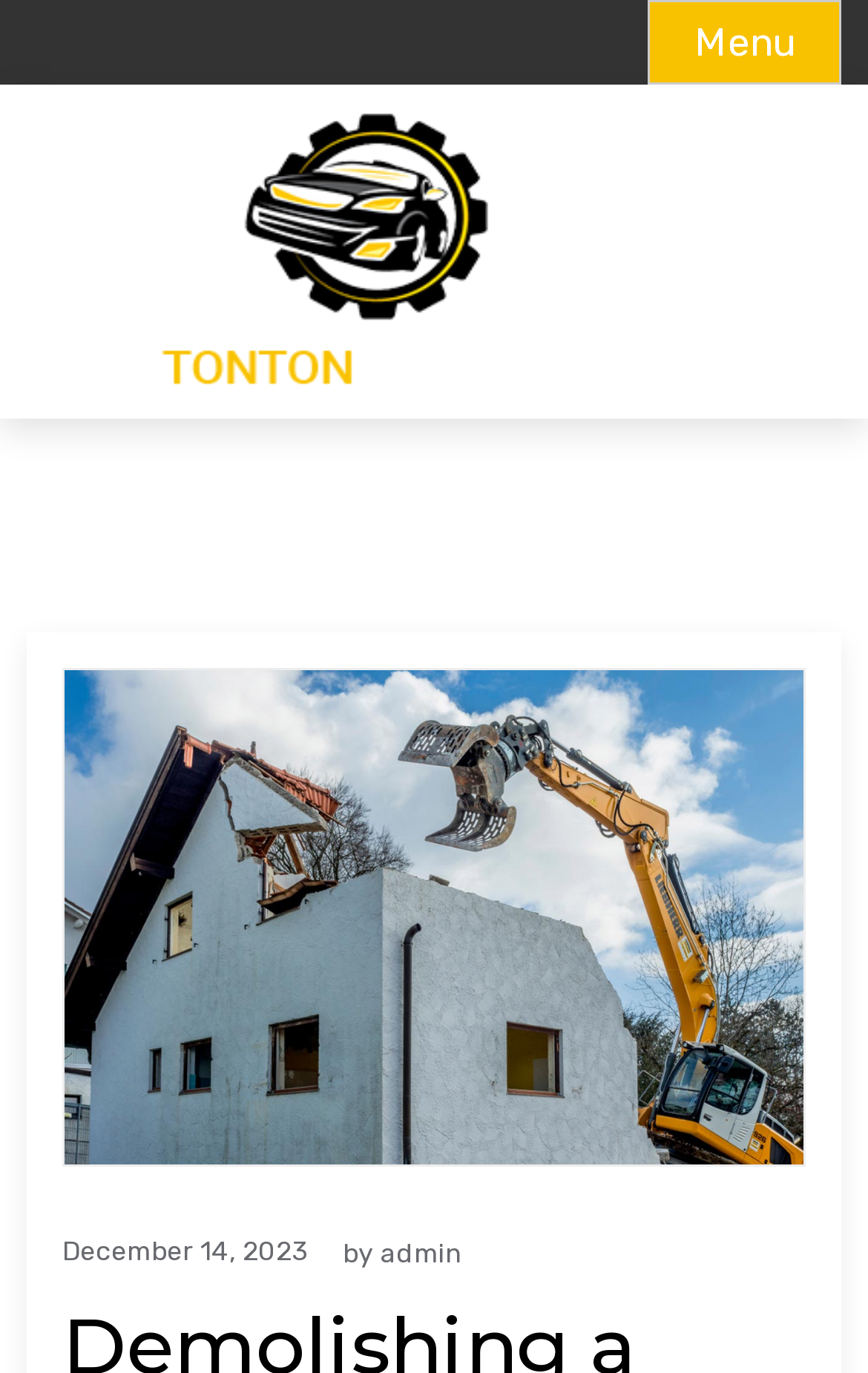Summarize the contents and layout of the webpage in detail.

The webpage appears to be about expert house demolition services. At the top, there is a button labeled "Menu" that is not currently expanded. Below the button, there is a link to "Tonton Take Away" accompanied by an image with the same name. 

To the right of the "Tonton Take Away" link and image, there is a larger image depicting a house being demolished. Below this image, there is a date "December 14, 2023" followed by the text "by" and a link to "admin". 

The main content of the webpage is a paragraph of text that describes the house demolition services, emphasizing the importance of a seamless and safe removal process. The text highlights the expertise of the team and their use of advanced techniques to ensure a smooth transition for the next project.